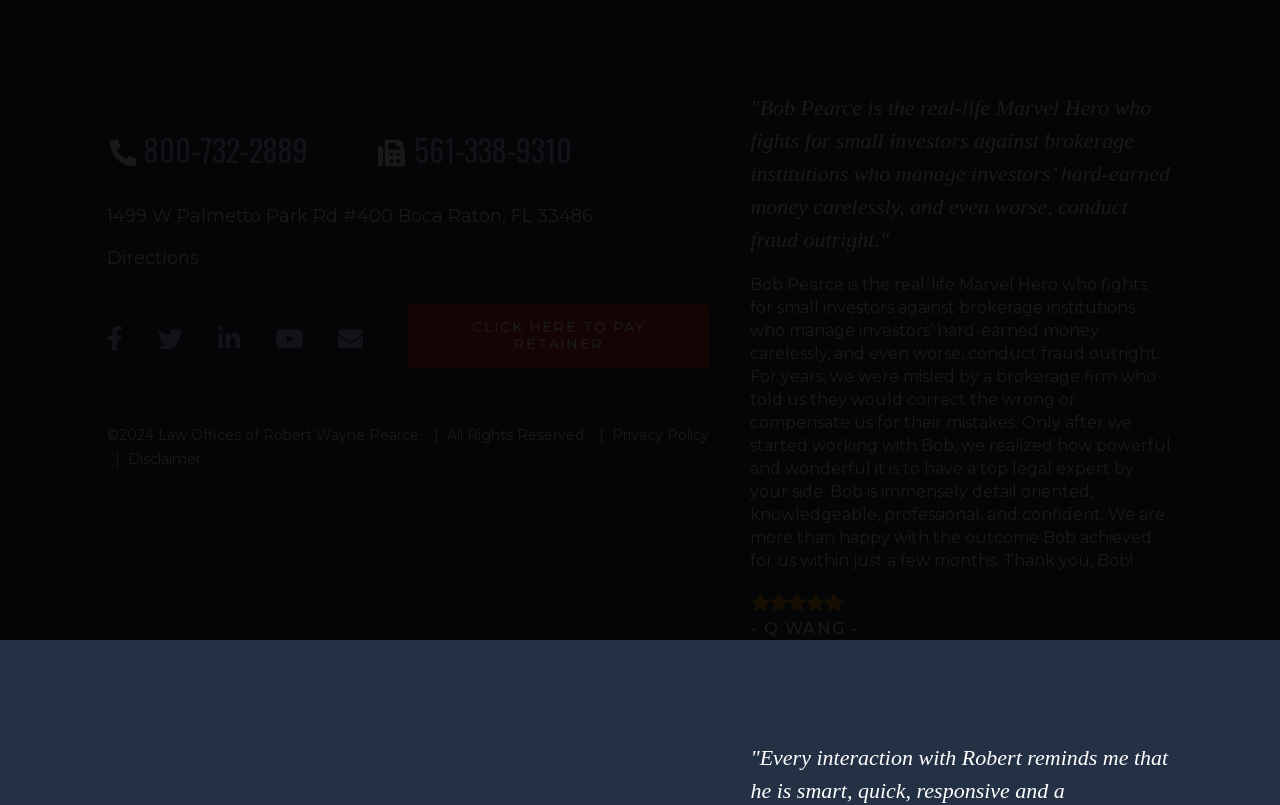Ascertain the bounding box coordinates for the UI element detailed here: "| Privacy Policy". The coordinates should be provided as [left, top, right, bottom] with each value being a float between 0 and 1.

[0.462, 0.529, 0.554, 0.552]